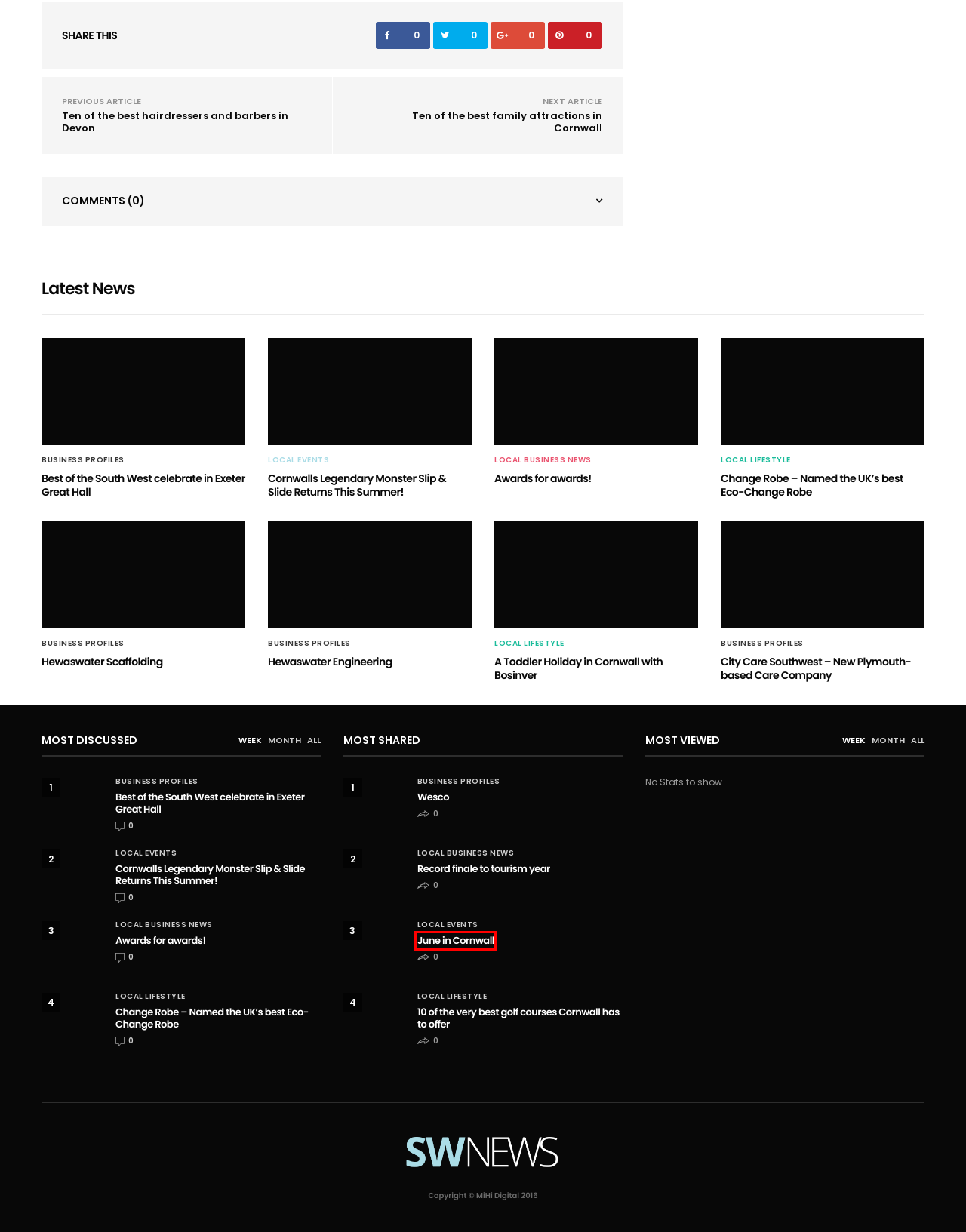Consider the screenshot of a webpage with a red bounding box around an element. Select the webpage description that best corresponds to the new page after clicking the element inside the red bounding box. Here are the candidates:
A. Wesco - things to do in Devon Cornwall news
B. June in Cornwall - things to do in Devon Cornwall news
C. Record finale to tourism year - things to do in Devon Cornwall news
D. City Care Southwest - New Plymouth-based Care Company - things to do in Devon Cornwall news
E. Ten of the best hairdressers and barbers in Devon - things to do in Devon Cornwall news
F. 10 of the very best golf courses Cornwall has to offer - things to do in Devon Cornwall news
G. Ten of the best family attractions in Cornwall - things to do in Devon Cornwall news
H. A Toddler Holiday in Cornwall with Bosinver - things to do in Devon Cornwall news

B